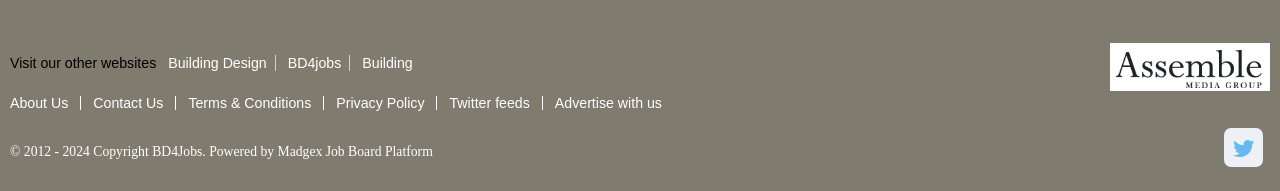Please pinpoint the bounding box coordinates for the region I should click to adhere to this instruction: "Visit Building Design website".

[0.131, 0.286, 0.215, 0.37]